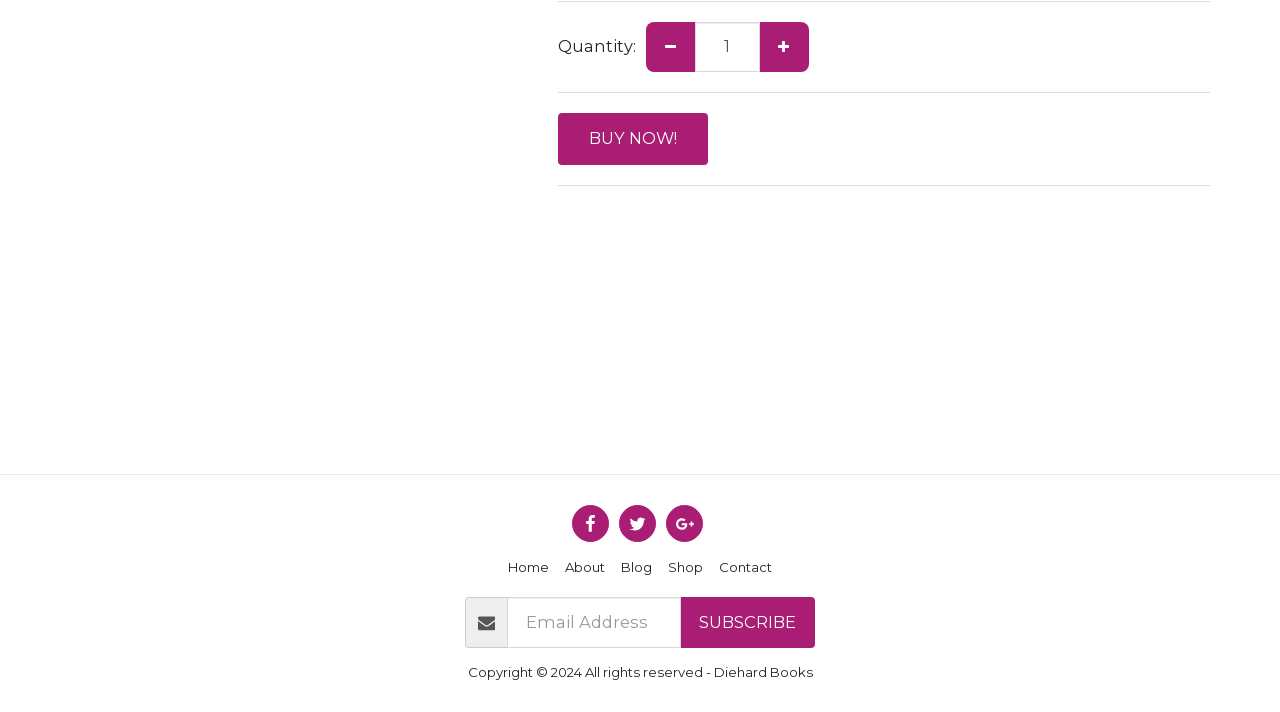Find the bounding box coordinates for the HTML element specified by: "BASIC TIPS FOR FUNDING".

None